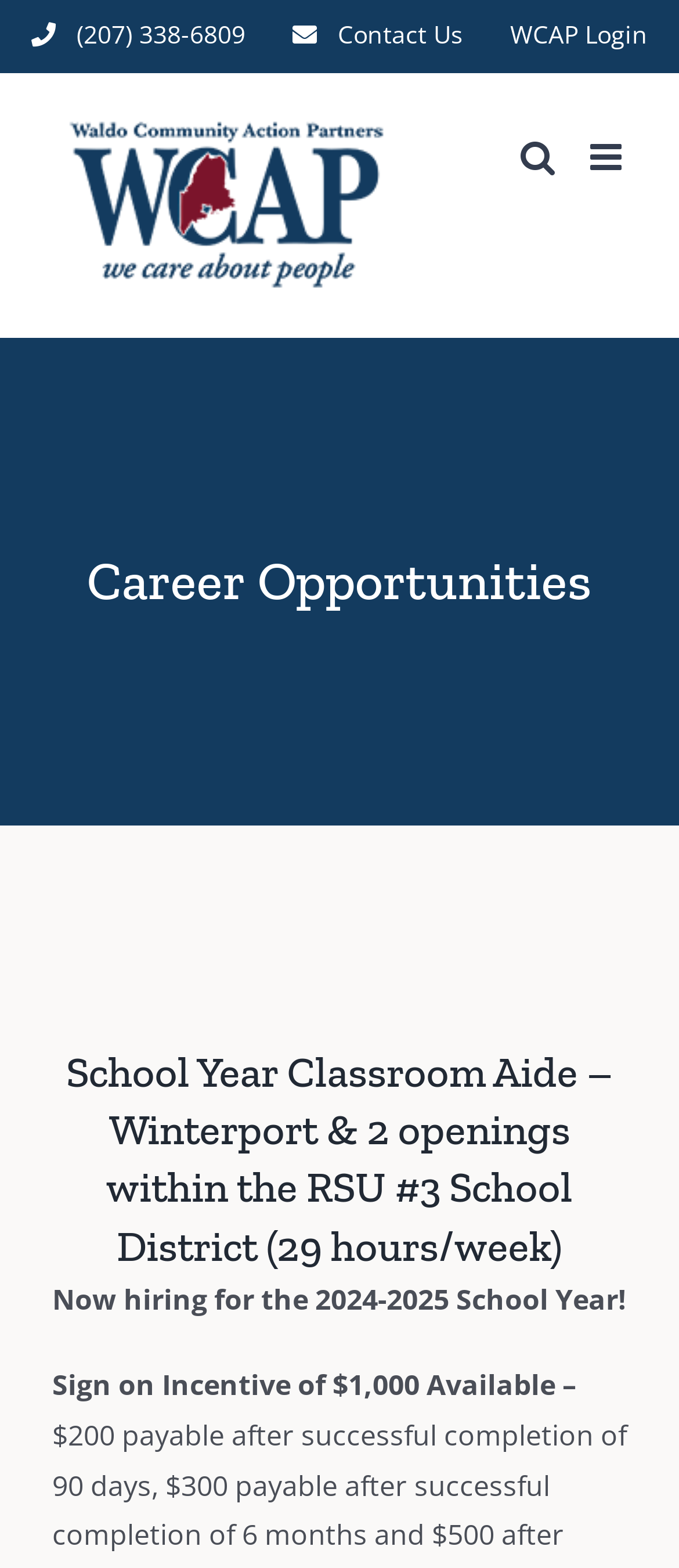Answer the question below in one word or phrase:
What is the school year for which the job is being hired?

2024-2025